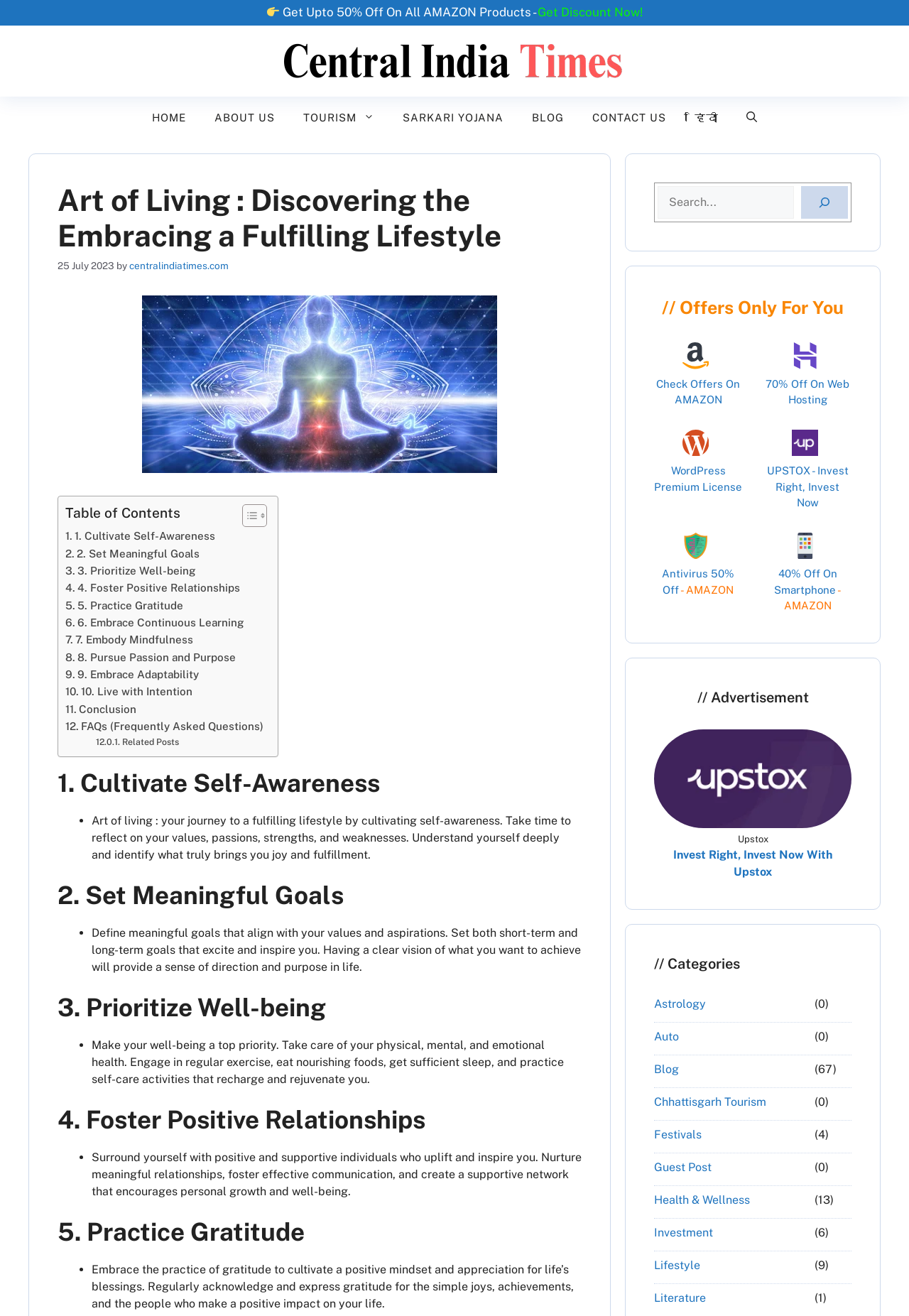Please identify the bounding box coordinates of the element on the webpage that should be clicked to follow this instruction: "Toggle table of content". The bounding box coordinates should be given as four float numbers between 0 and 1, formatted as [left, top, right, bottom].

[0.255, 0.383, 0.29, 0.401]